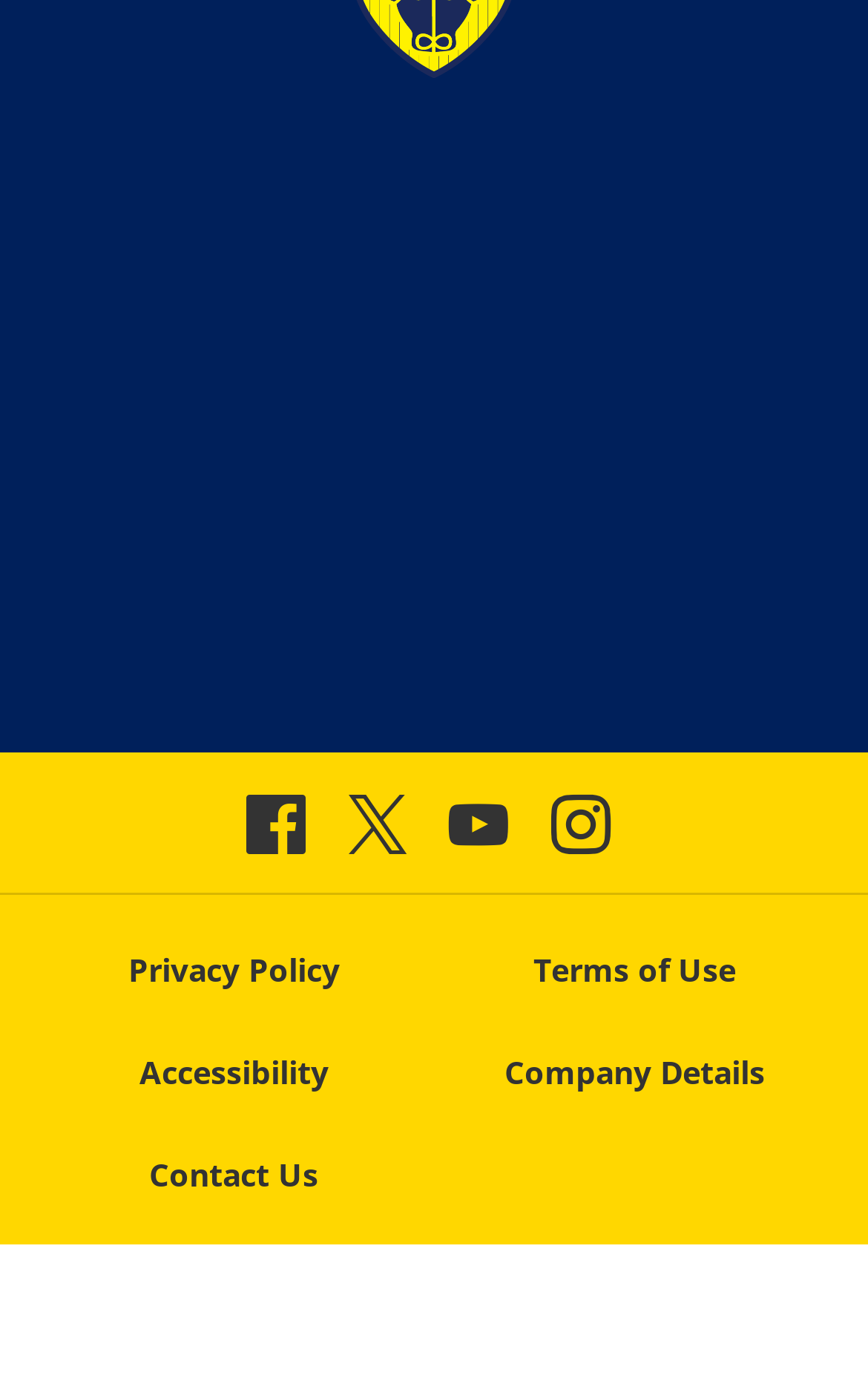Respond with a single word or phrase:
How many navigation sections are there?

2